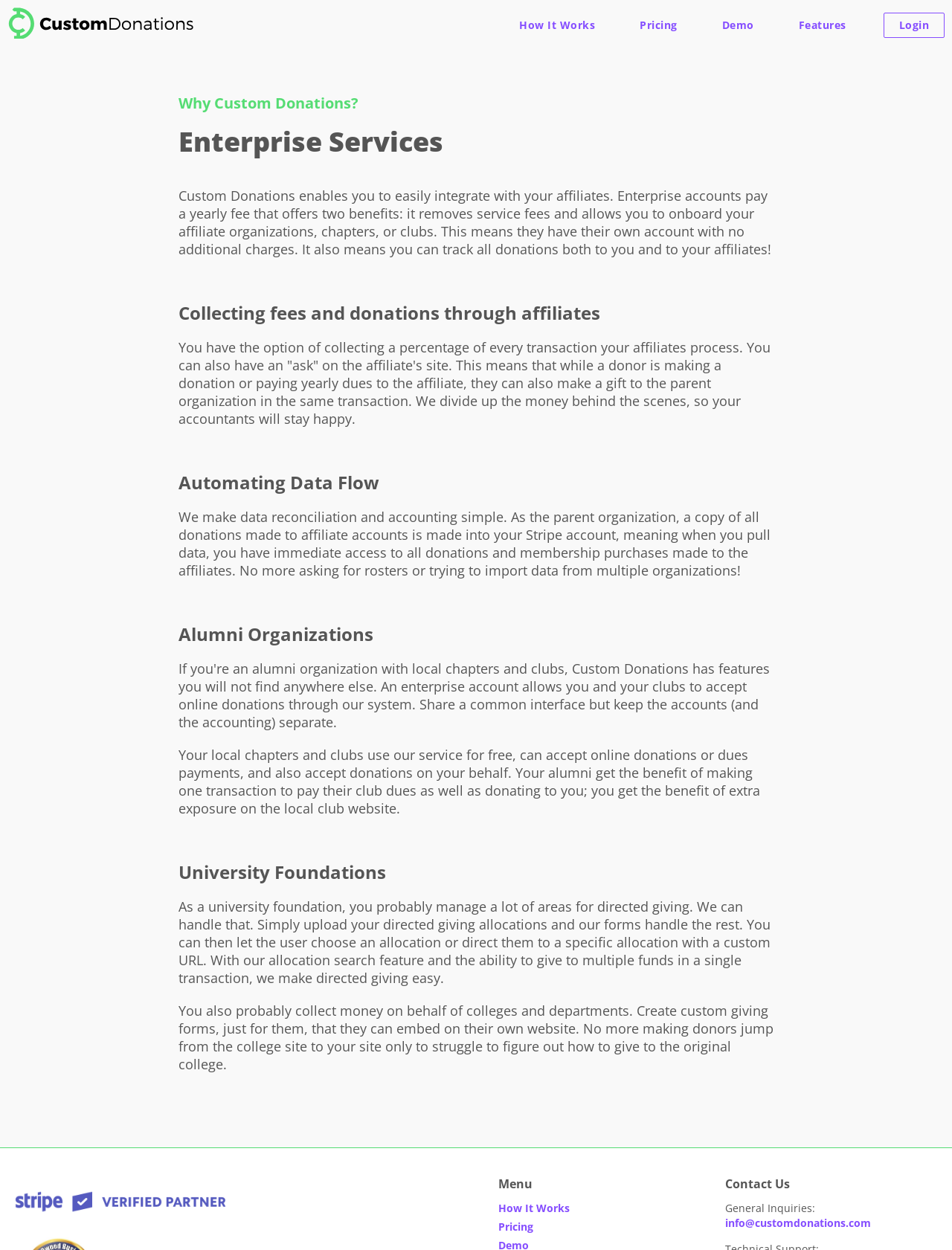Please pinpoint the bounding box coordinates for the region I should click to adhere to this instruction: "Click on the 'Login' link".

[0.928, 0.01, 0.992, 0.03]